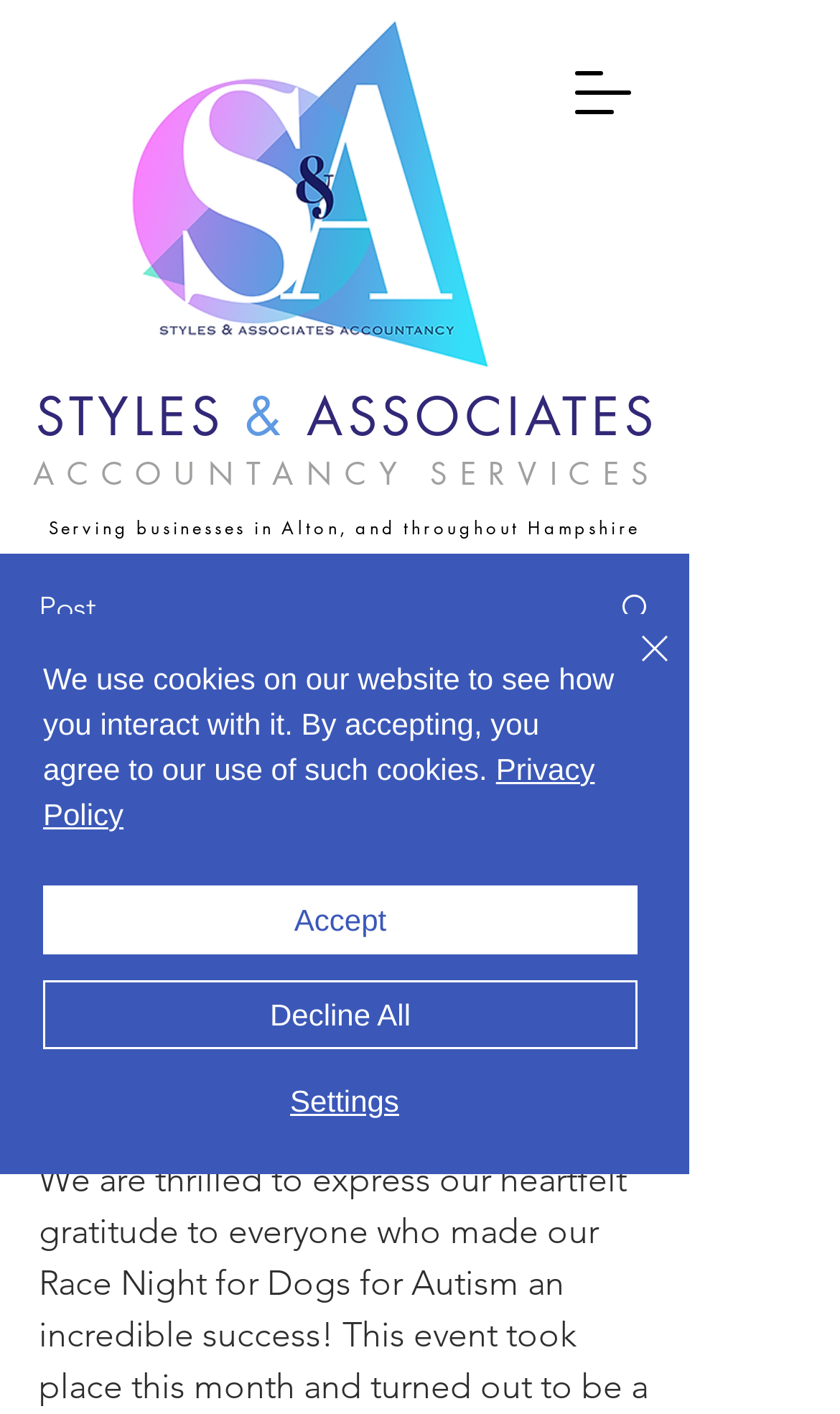Please provide a one-word or phrase answer to the question: 
What is the type of the 'Post' element?

StaticText